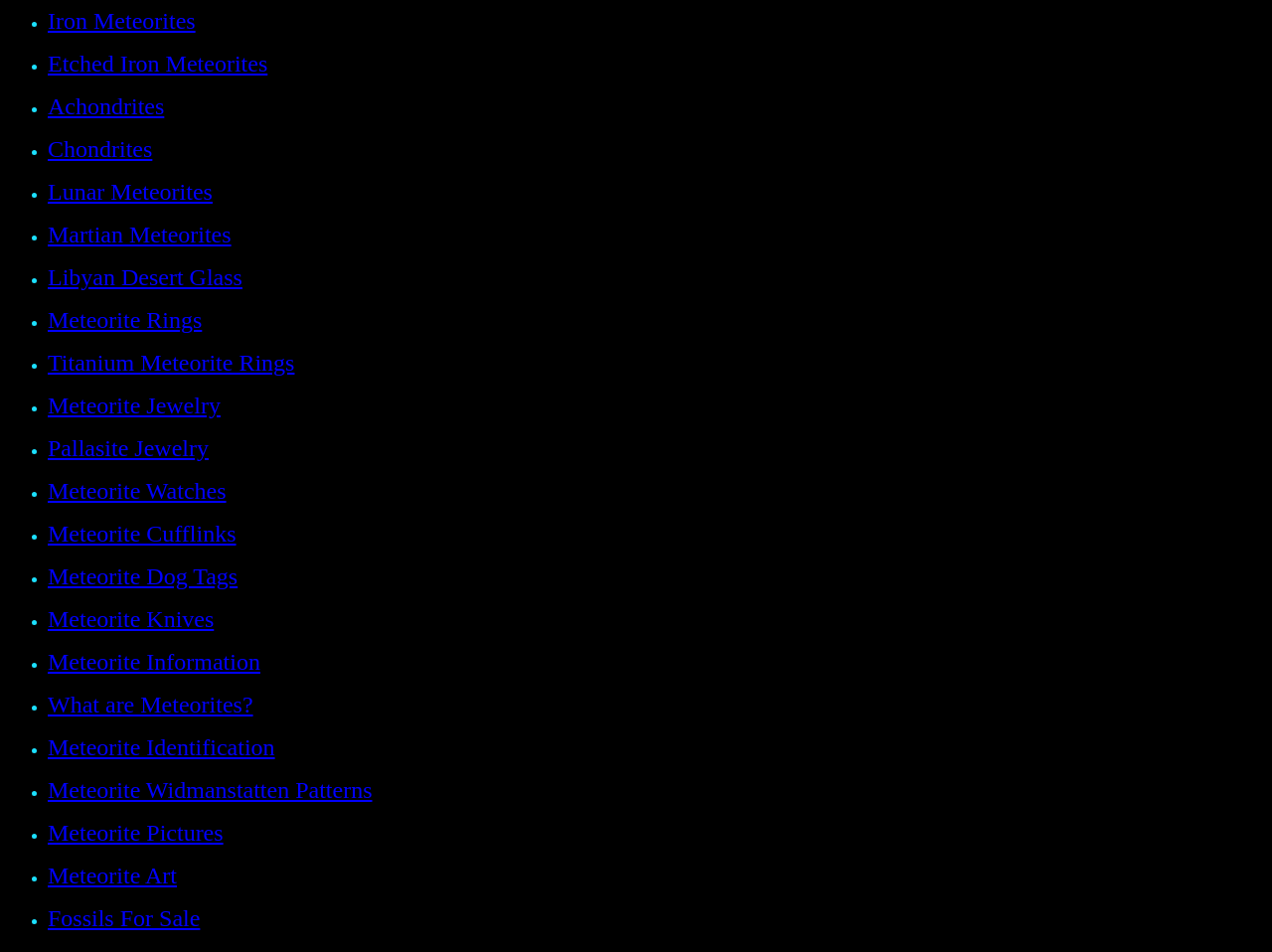Determine the coordinates of the bounding box that should be clicked to complete the instruction: "View Meteorite Jewelry". The coordinates should be represented by four float numbers between 0 and 1: [left, top, right, bottom].

[0.038, 0.413, 0.173, 0.44]